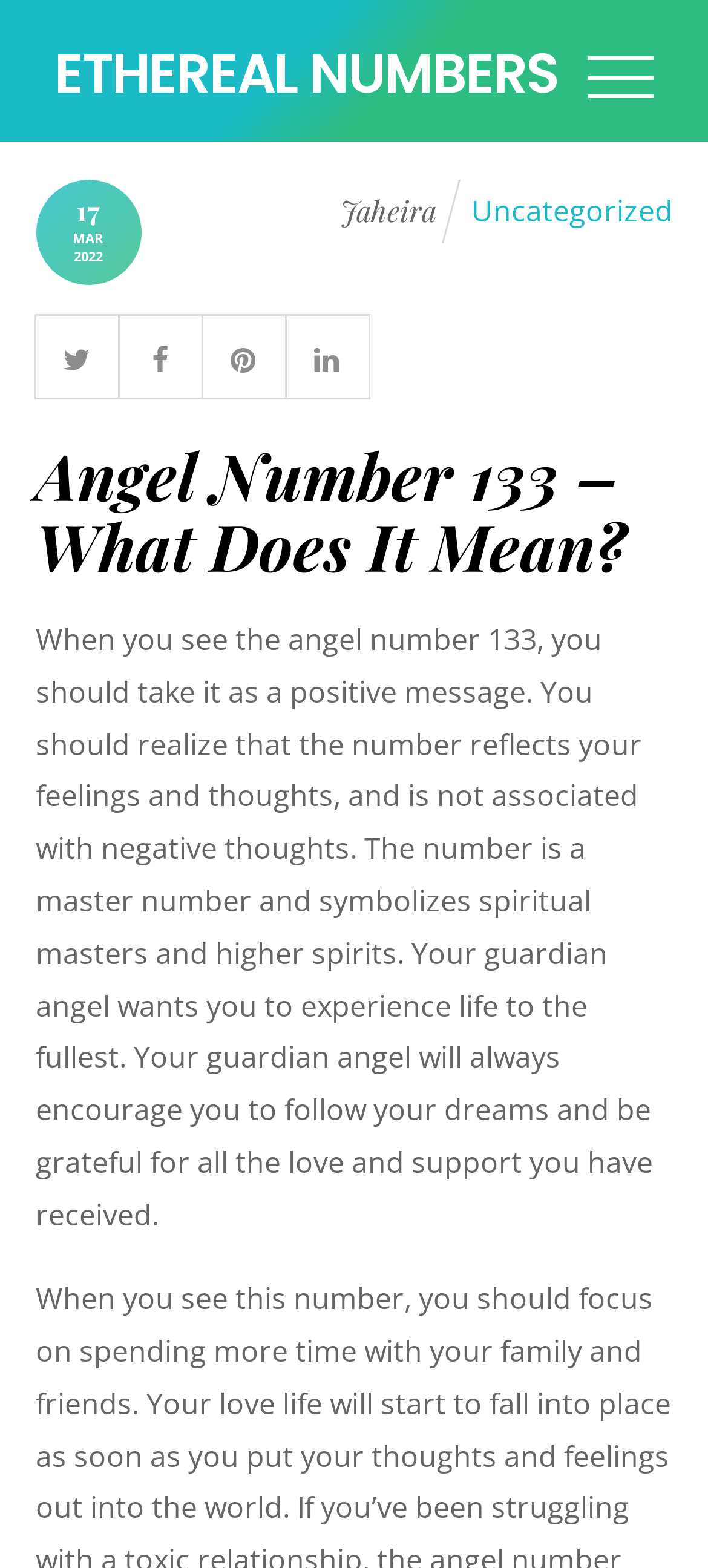Identify the bounding box coordinates of the clickable region to carry out the given instruction: "view Jaheira's profile".

[0.48, 0.122, 0.616, 0.146]